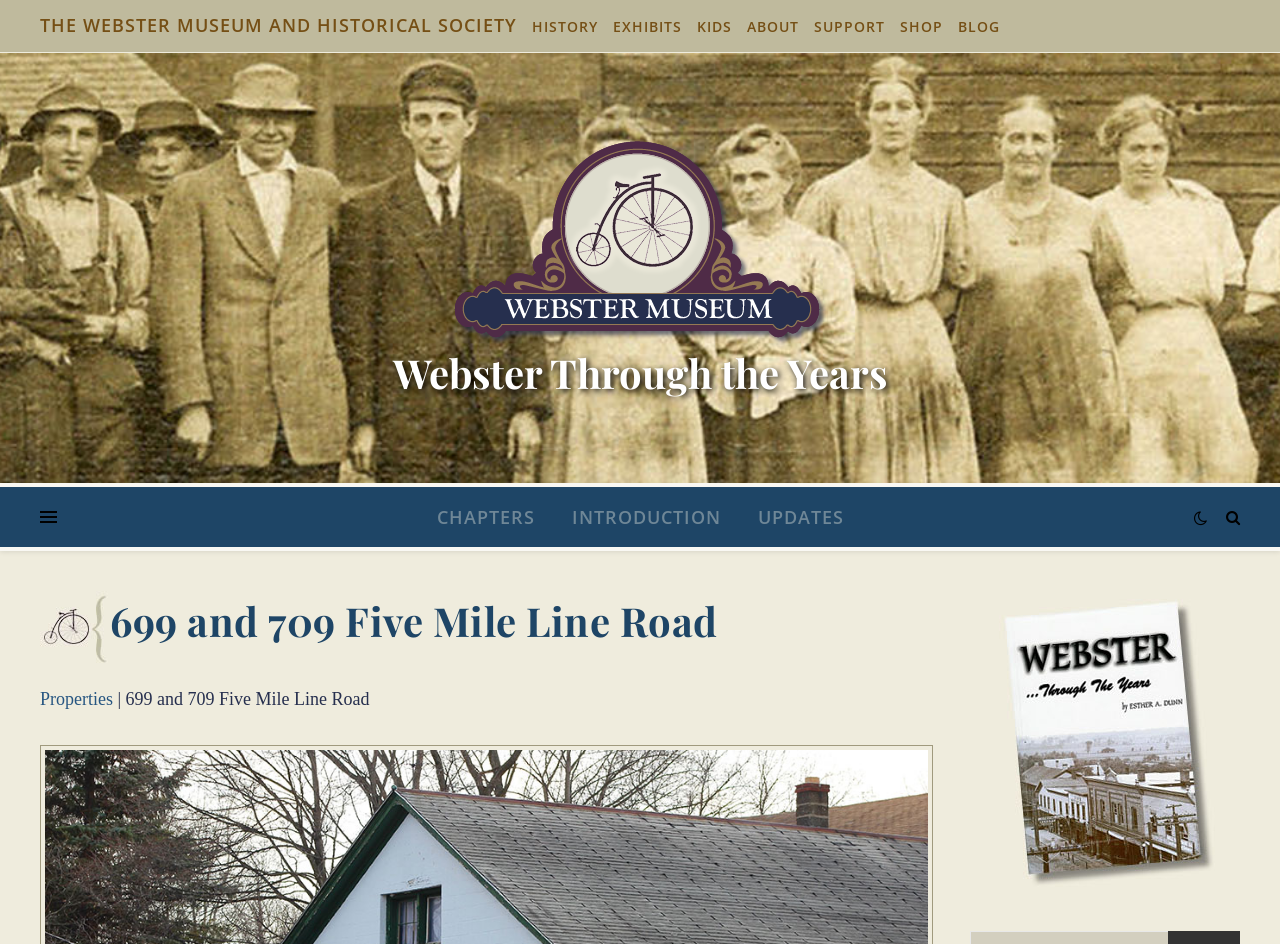Reply to the question with a single word or phrase:
Is there an image on the webpage?

Yes